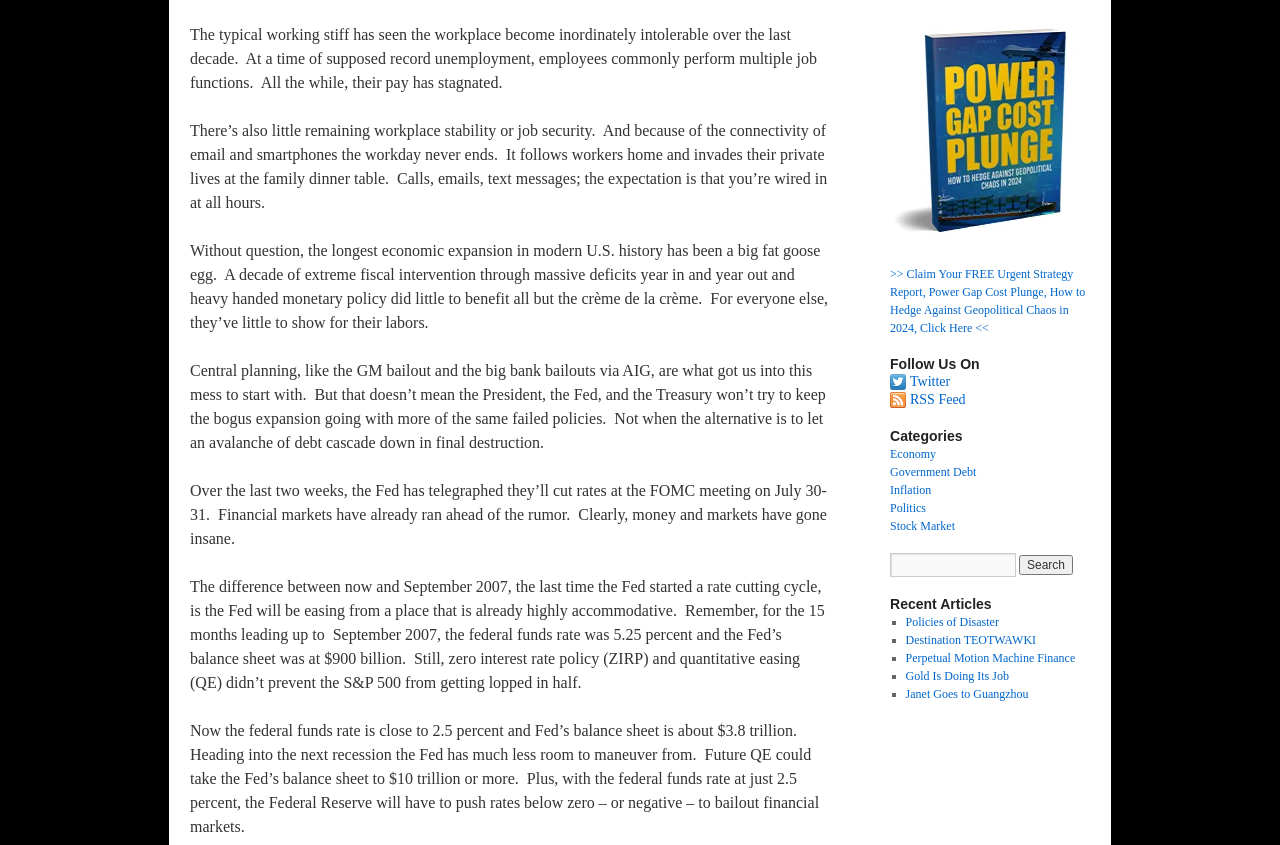What is the main topic of the webpage?
Analyze the image and deliver a detailed answer to the question.

Based on the content of the webpage, it appears to be discussing economic issues, such as the workplace, job security, and the Federal Reserve's policies. The text mentions the longest economic expansion in modern U.S. history and the impact of central planning on the economy.